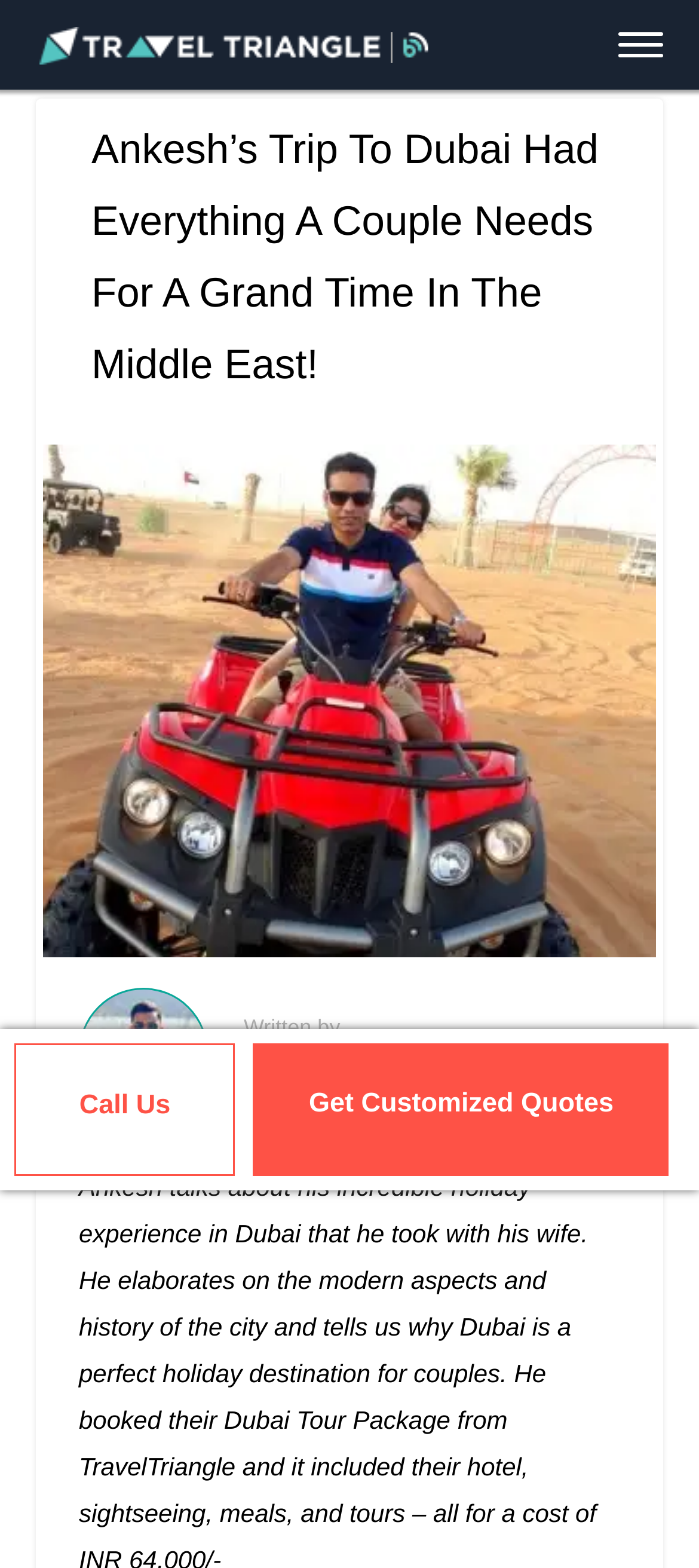Generate a comprehensive description of the webpage.

The webpage is about Ankesh's romantic trip to Dubai with his wife. At the top, there is a heading that summarizes the trip, stating that it had everything a couple needs for a grand time in the Middle East. Below the heading, there is a brief description of the trip, mentioning Ankesh's incredible holiday experience in Dubai, including the modern aspects and history of the city.

On the top-left side, there is a link with no text, and next to it, there is a link labeled "Blog". On the top-right side, there is a button with no text. 

In the middle of the page, there is a link labeled "Call Us" and a static text "Get Customized Quotes" placed side by side. Below them, there is a static text "Written by" followed by a link labeled "Ankesh Rajput", indicating the author of the article.

The overall content of the webpage is focused on Ankesh's trip to Dubai, with a brief summary at the top and a more detailed description below.